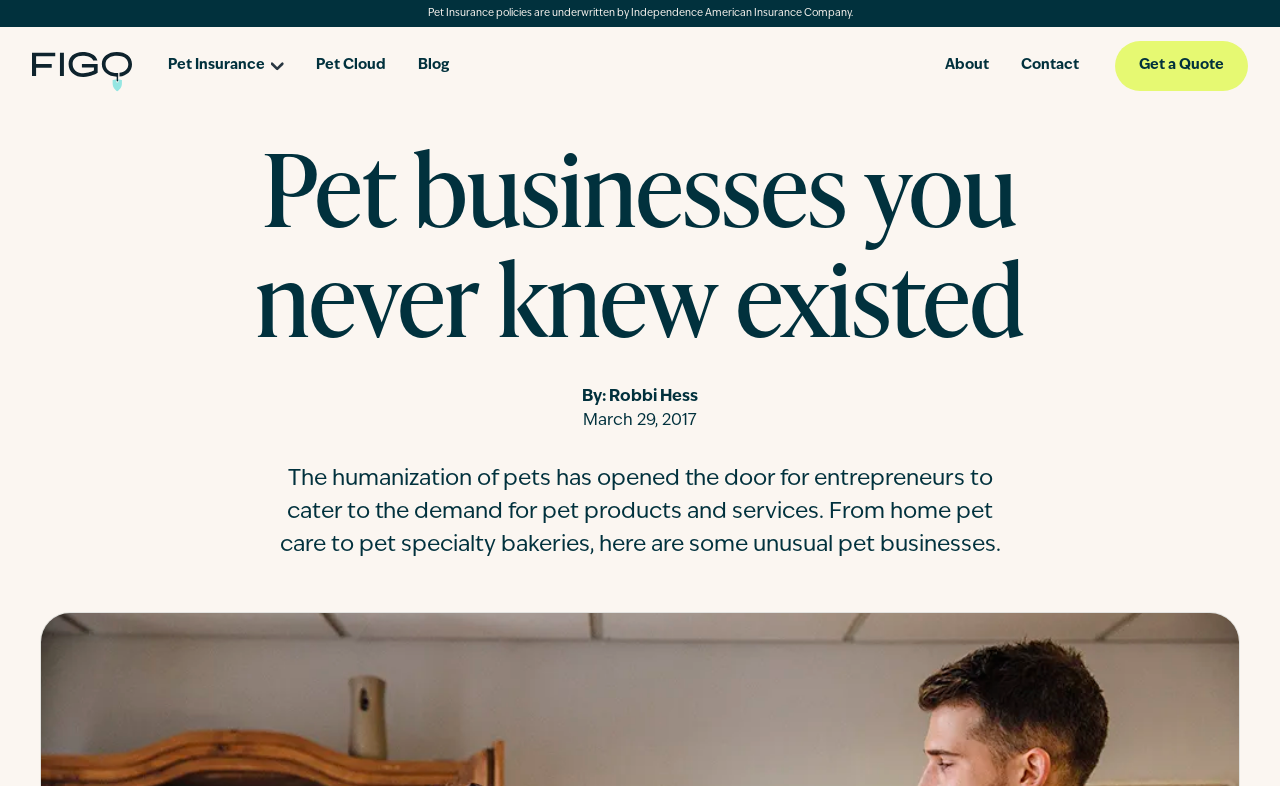Given the content of the image, can you provide a detailed answer to the question?
What is the company underwriting pet insurance policies?

I found this answer by looking at the static text element at the top of the page, which states 'Pet Insurance policies are underwritten by Independence American Insurance Company.'